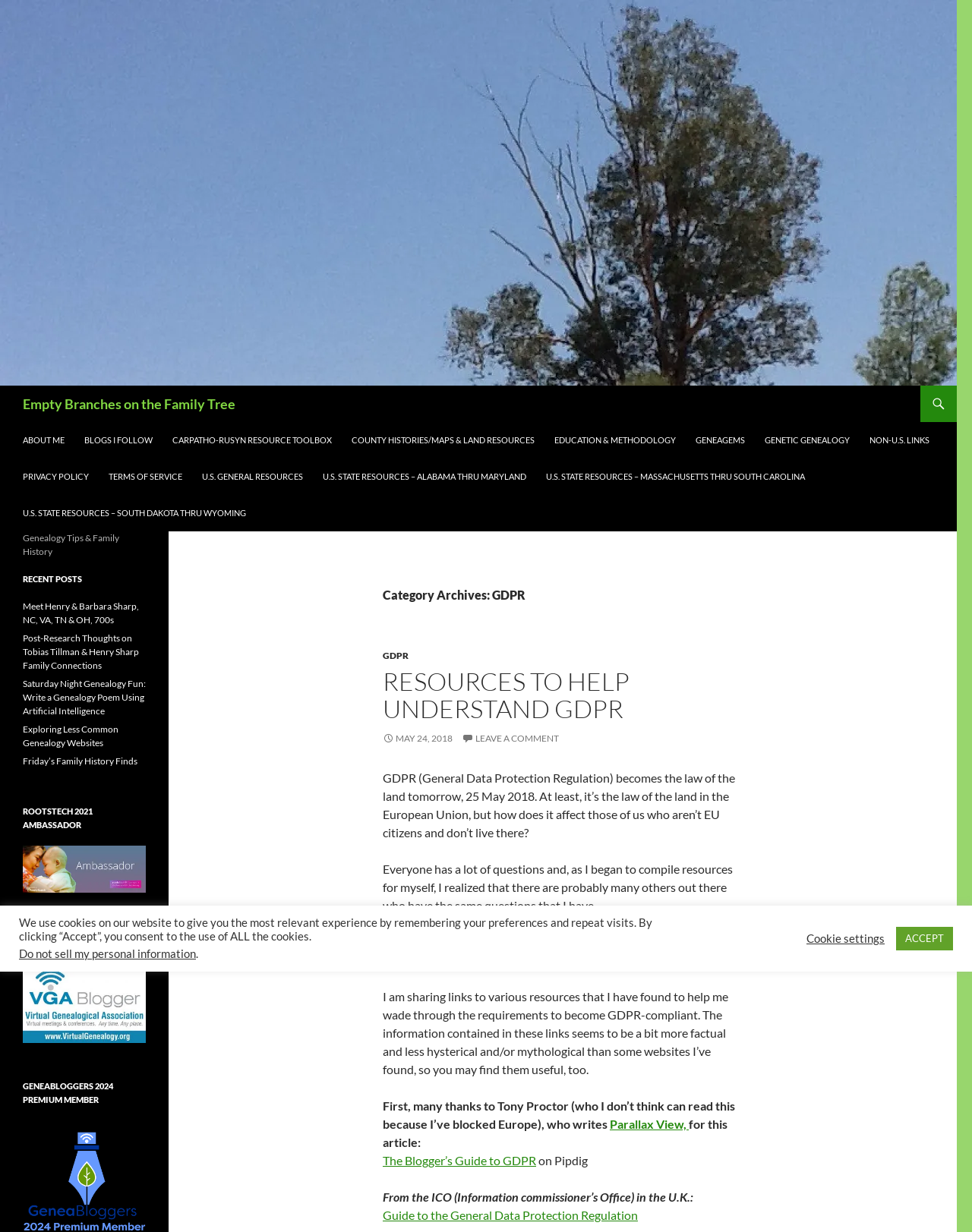What is the category of the webpage's archives?
Please provide a single word or phrase as the answer based on the screenshot.

GDPR